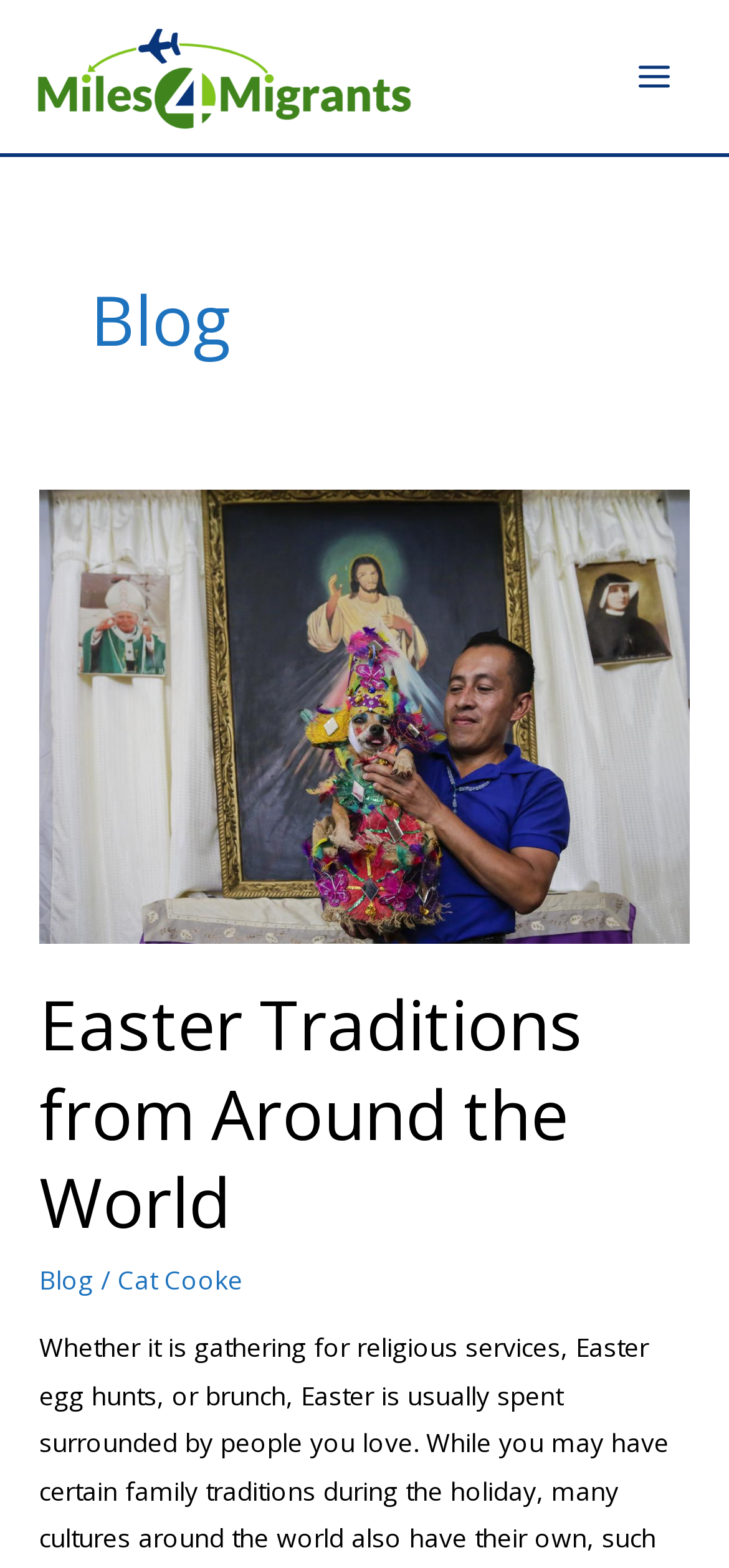Who is the author of the blog post 'Easter Traditions from Around the World'?
Look at the screenshot and respond with one word or a short phrase.

Cat Cooke